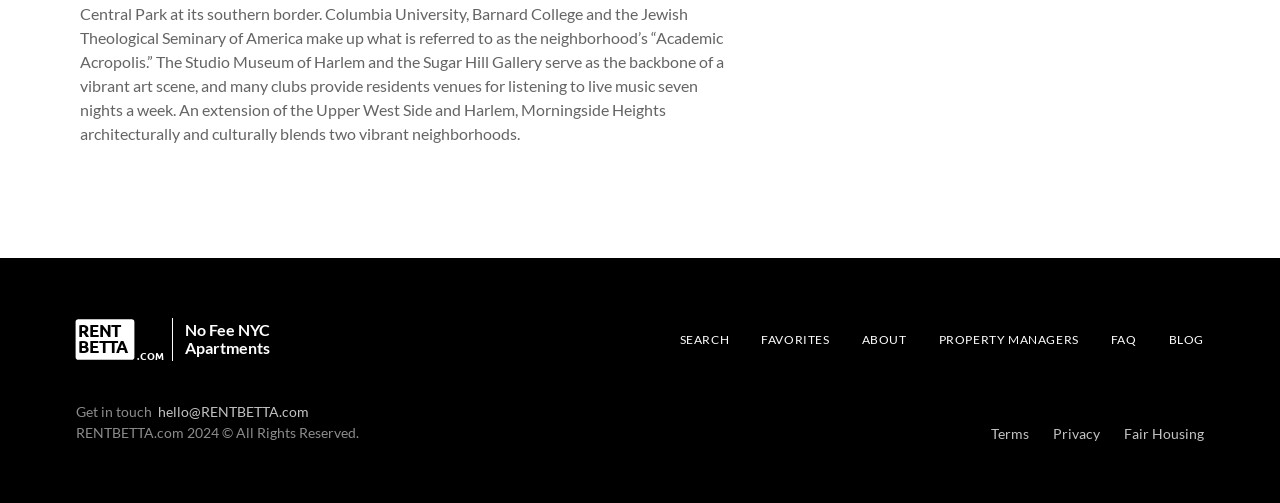Can you provide the bounding box coordinates for the element that should be clicked to implement the instruction: "Contact the website"?

[0.123, 0.802, 0.241, 0.836]